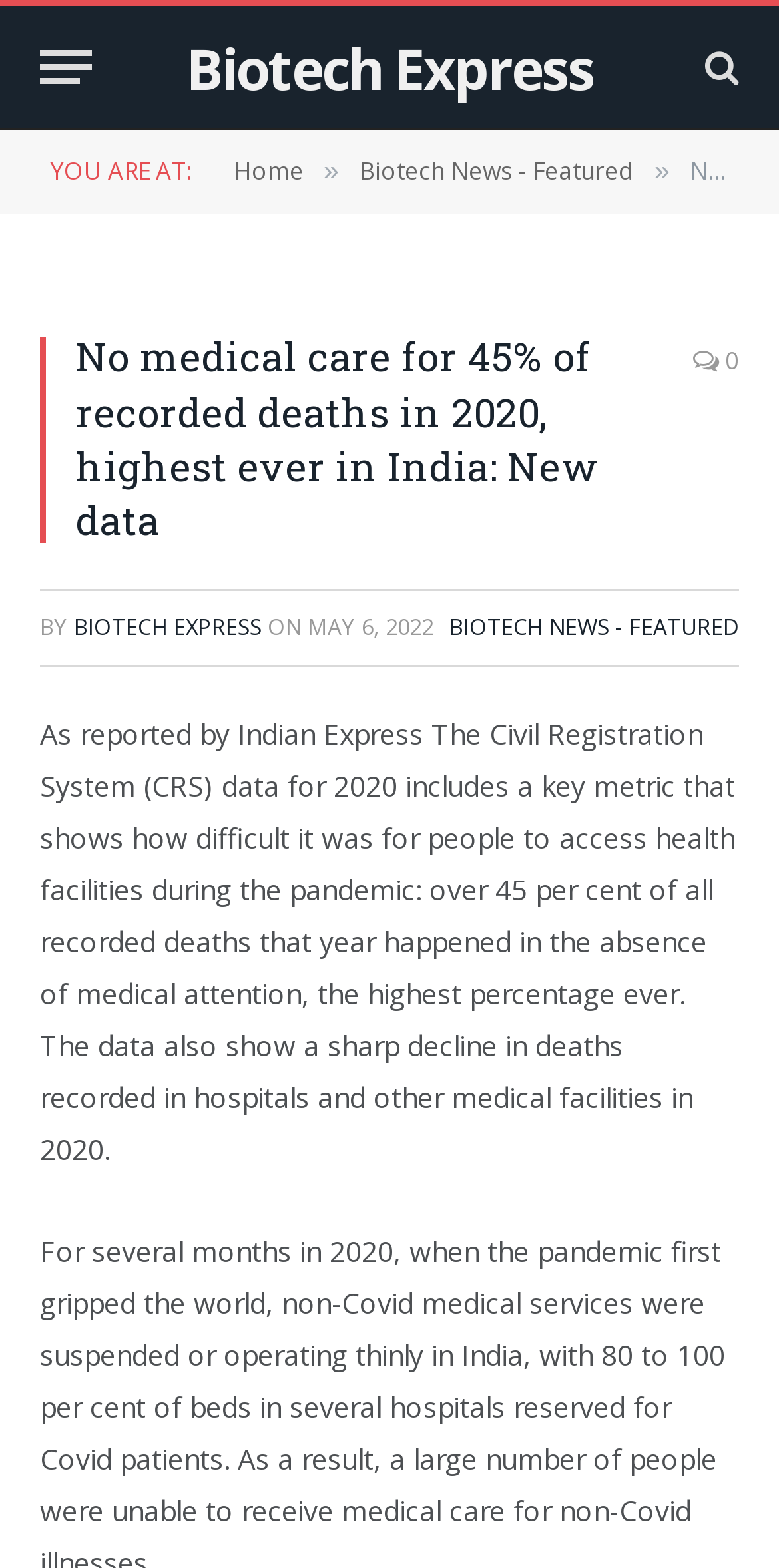Identify the bounding box for the described UI element: "Live in Amsterdam".

None